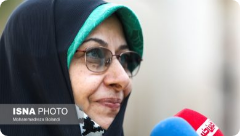Is the woman engaged in a conversation?
Look at the image and respond with a one-word or short-phrase answer.

Yes